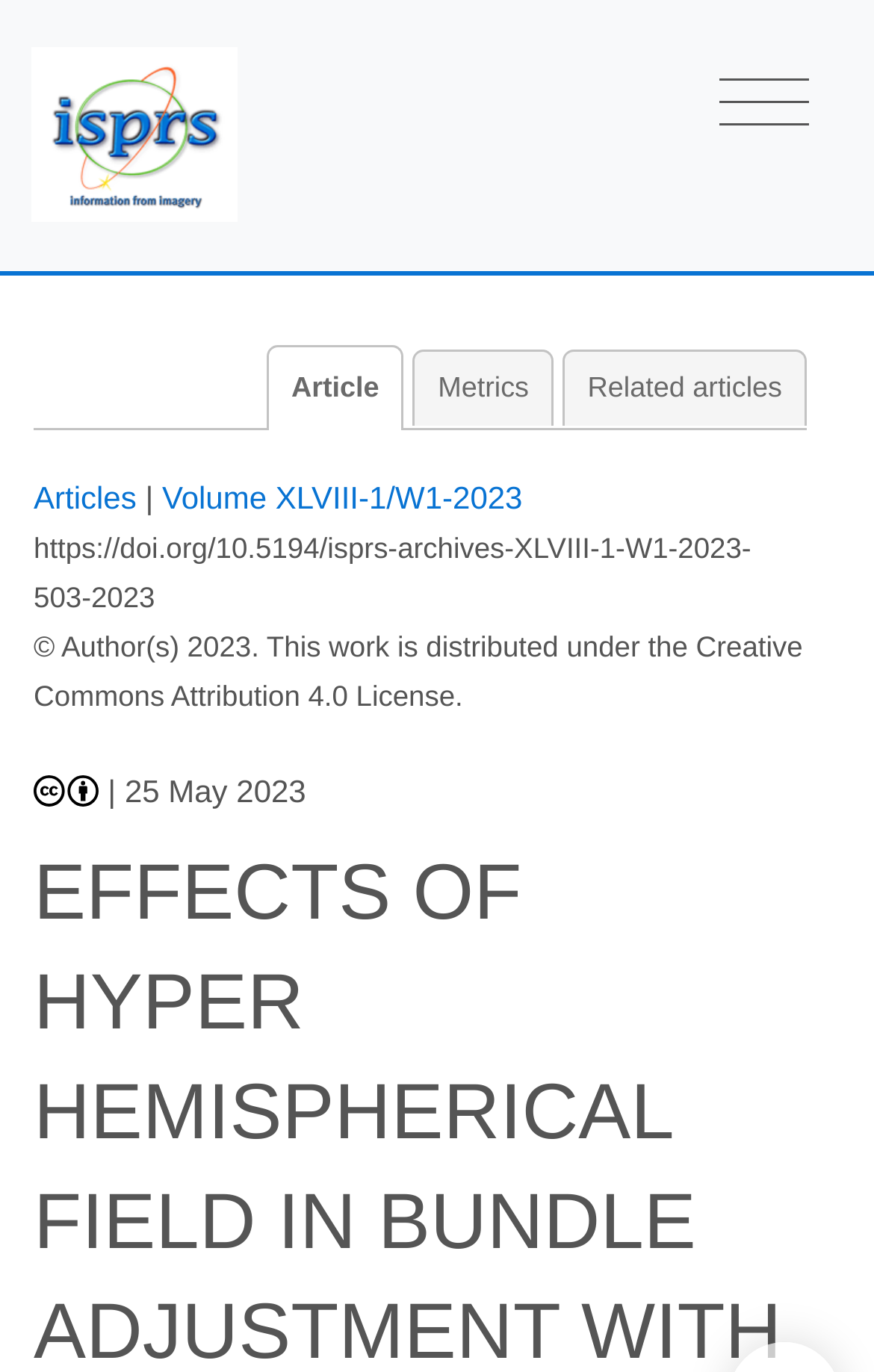How many links are there in the navigation bar?
Can you offer a detailed and complete answer to this question?

I counted the links in the navigation bar and found four links: 'Article', 'Metrics', 'Related articles', and 'Volume XLVIII-1/W1-2023'.